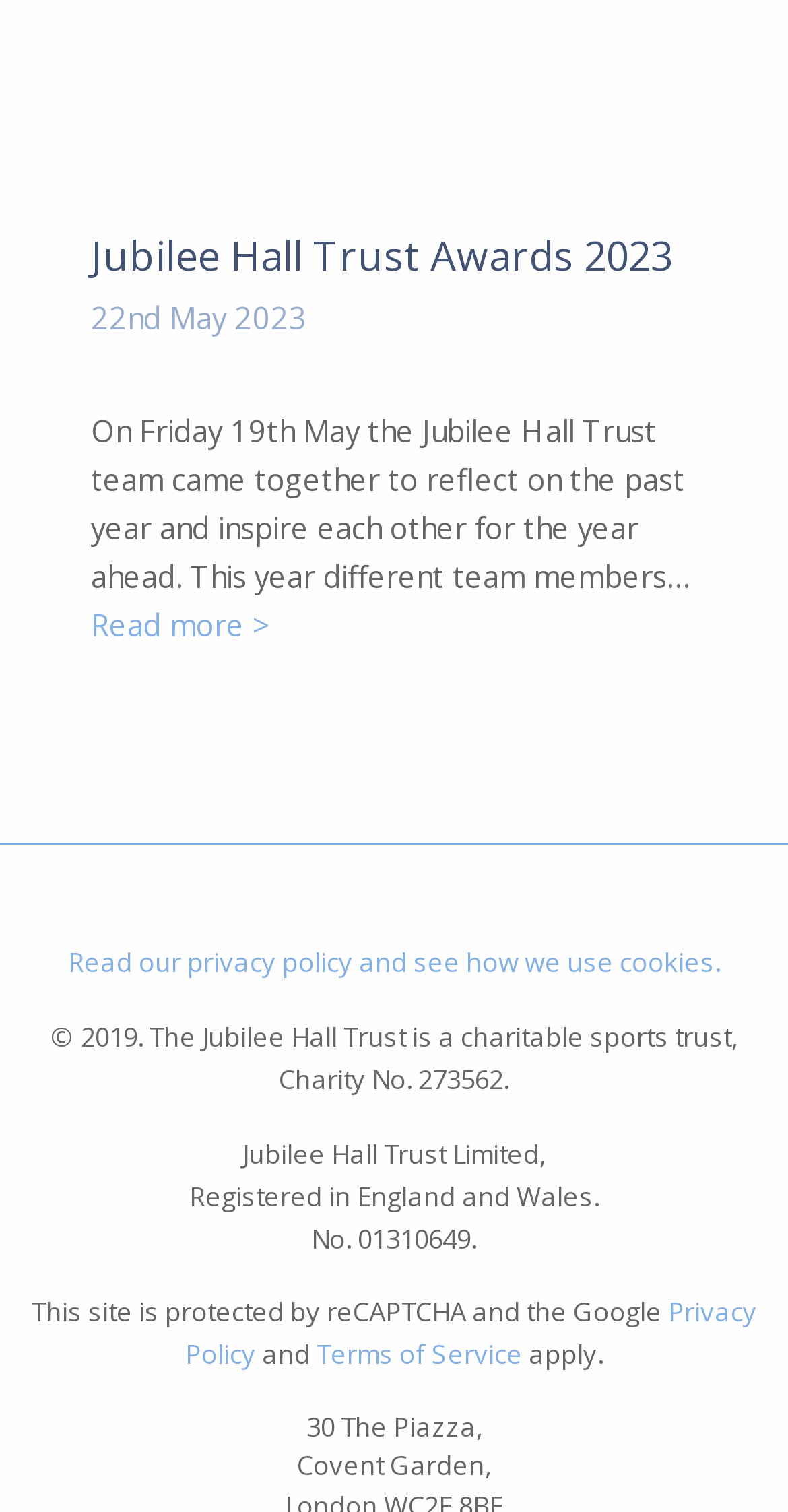What is the purpose of the webpage?
Please provide a comprehensive answer to the question based on the webpage screenshot.

The purpose of the webpage can be inferred from the third StaticText element, which has the text 'On Friday 19th May the Jubilee Hall Trust team came together to reflect on the past year and inspire each other for the year ahead.' and is located at the top of the page.